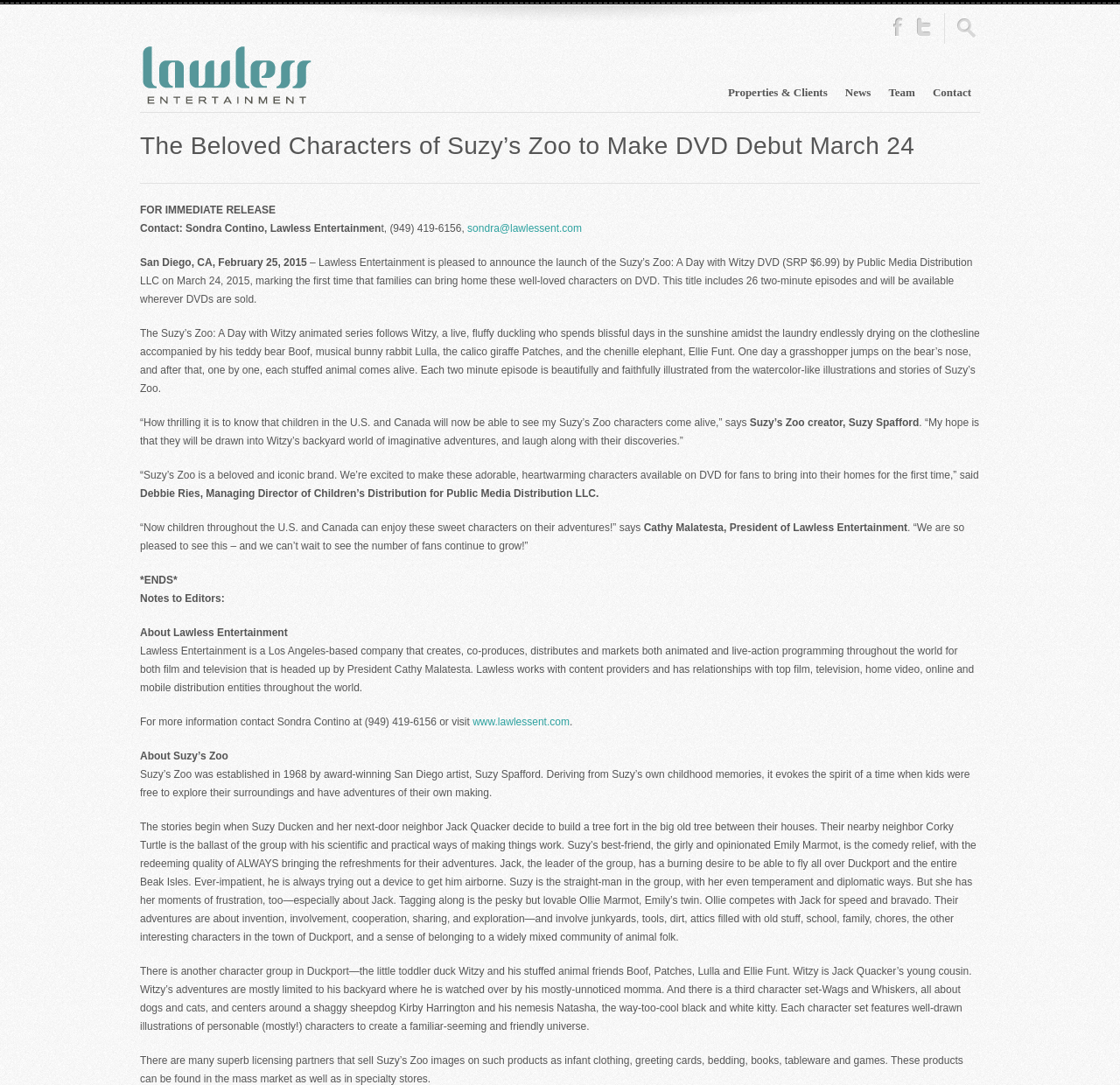Provide an in-depth caption for the contents of the webpage.

The webpage is about Lawless Entertainment and its announcement of the DVD debut of Suzy's Zoo characters. At the top, there is a navigation menu with links to "Properties & Clients", "News", "Team", and "Contact". Below the navigation menu, there is a heading that reads "The Beloved Characters of Suzy’s Zoo to Make DVD Debut March 24". 

To the left of the heading, there is an image of Lawless Entertainment's logo. Below the heading, there is a press release with the title "FOR IMMEDIATE RELEASE" and contact information for Sondra Contino. The press release announces the launch of the Suzy’s Zoo: A Day with Witzy DVD, which will be available on March 24, 2015. 

The DVD includes 26 two-minute episodes and will be sold wherever DVDs are sold. The press release also describes the animated series, which follows the adventures of Witzy, a live duckling, and his stuffed animal friends. 

There are quotes from Suzy Spafford, the creator of Suzy's Zoo, and Debbie Ries, Managing Director of Children's Distribution for Public Media Distribution LLC, expressing their excitement about the DVD release. 

Further down the page, there is information about Lawless Entertainment, including a description of the company and its president, Cathy Malatesta. There is also information about Suzy's Zoo, including its history, characters, and licensing partners.